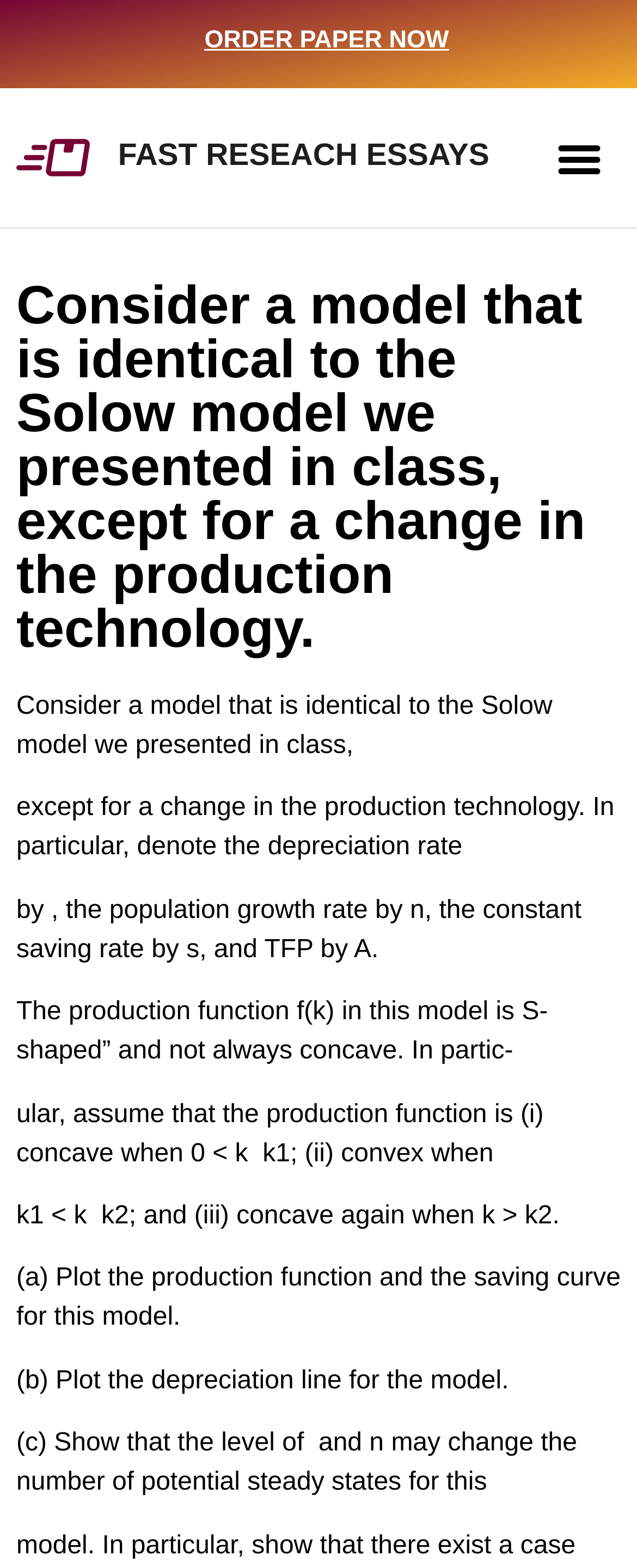What is the name of the model presented?
Provide a detailed answer to the question, using the image to inform your response.

The webpage is discussing a model that is identical to the Solow model presented in class, except for a change in the production technology. Therefore, the name of the model presented is the Solow model.